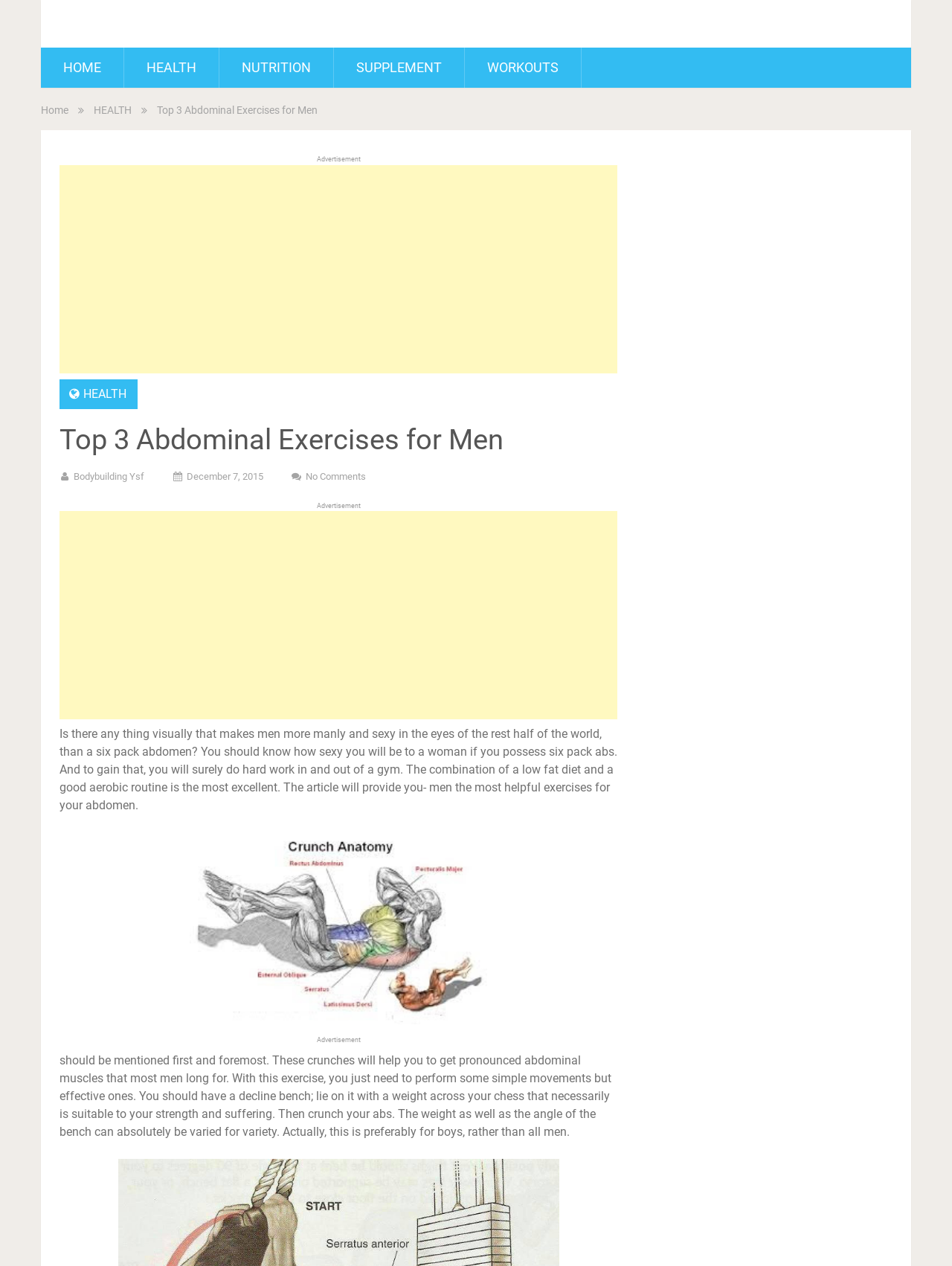Please identify the bounding box coordinates of the element on the webpage that should be clicked to follow this instruction: "View the image of abdominal exercises". The bounding box coordinates should be given as four float numbers between 0 and 1, formatted as [left, top, right, bottom].

[0.199, 0.657, 0.512, 0.809]